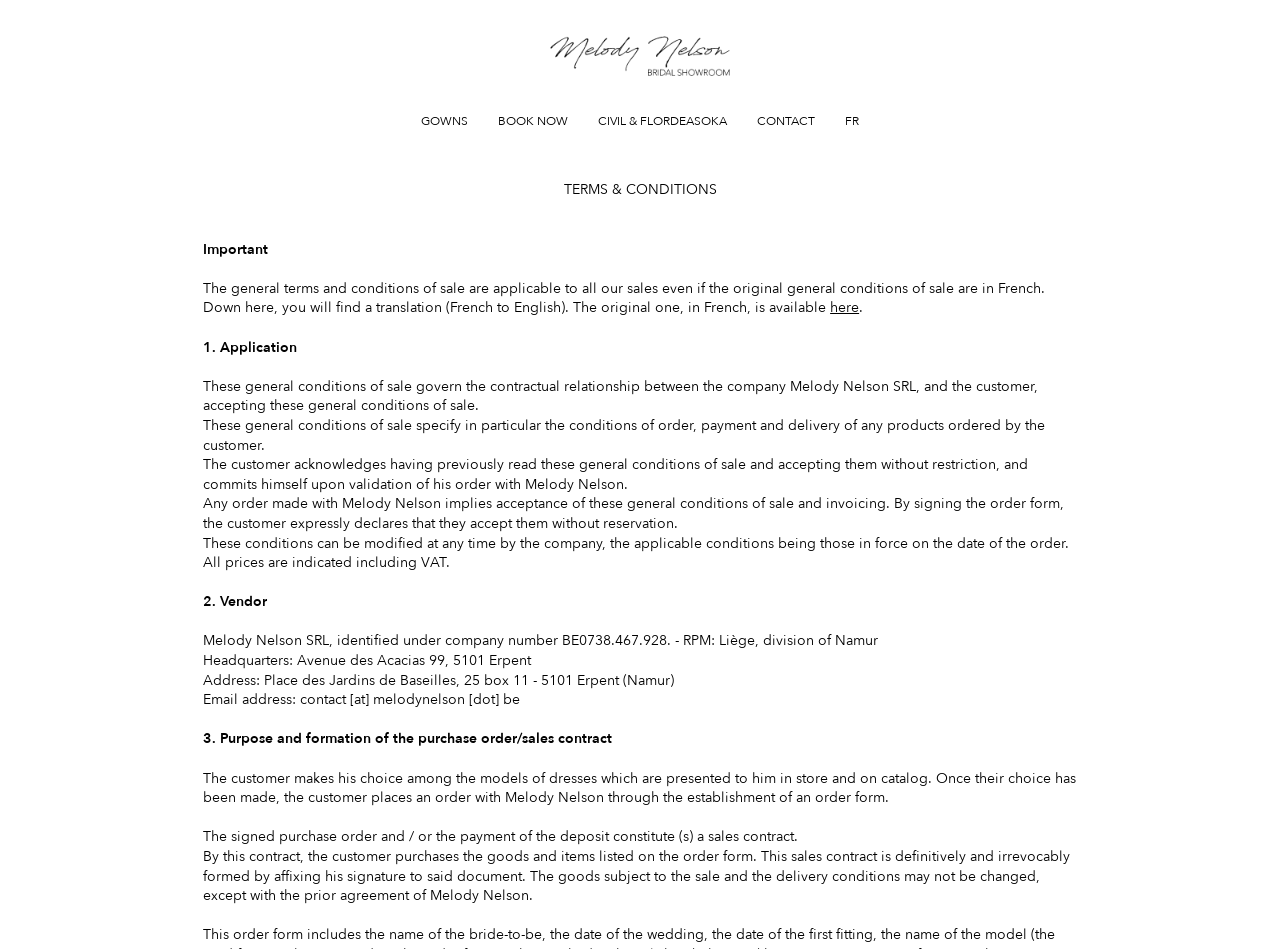Find the UI element described as: "BOOK NOW" and predict its bounding box coordinates. Ensure the coordinates are four float numbers between 0 and 1, [left, top, right, bottom].

[0.378, 0.113, 0.455, 0.142]